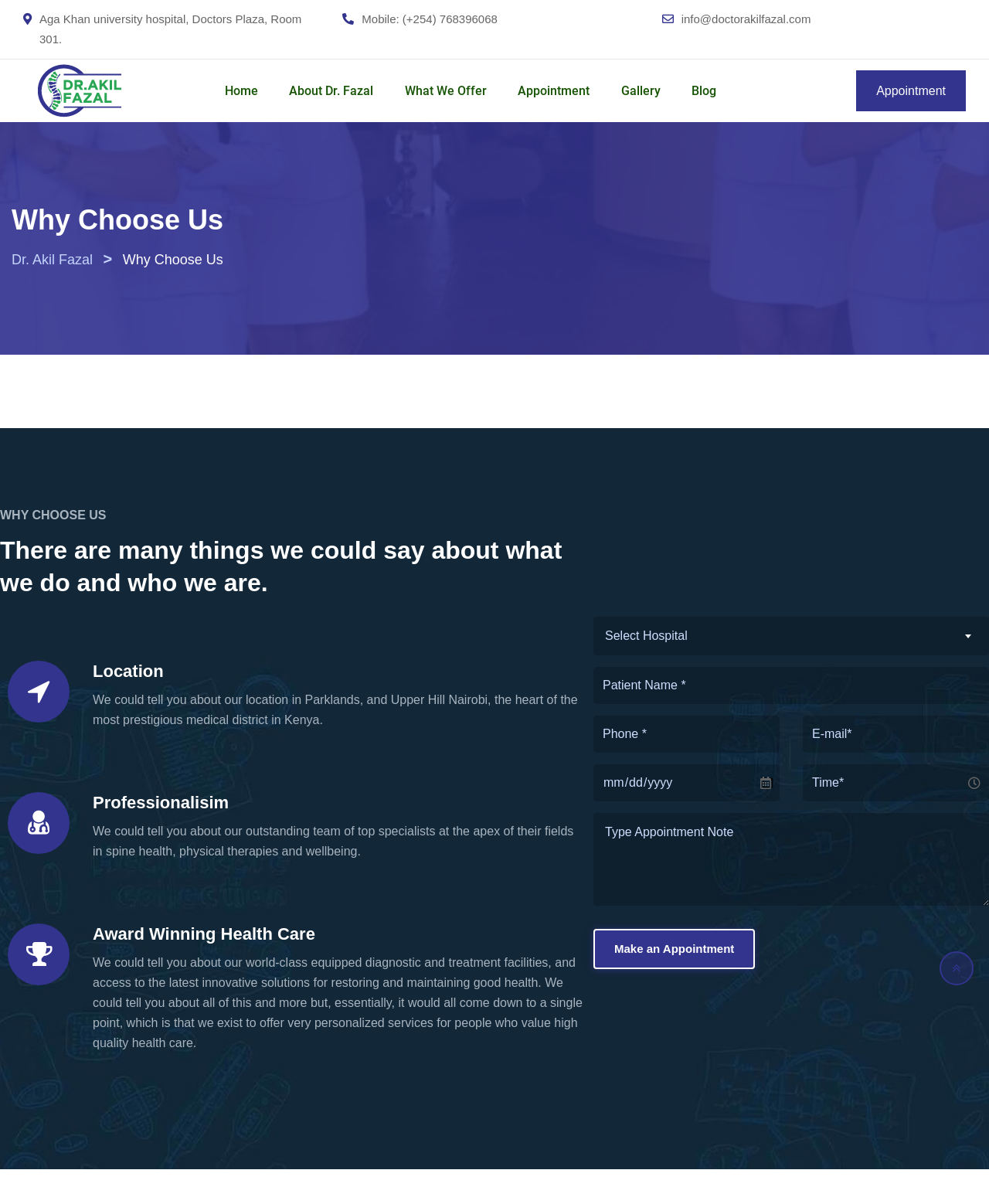Show me the bounding box coordinates of the clickable region to achieve the task as per the instruction: "Click the 'Make an Appointment' button".

[0.6, 0.772, 0.764, 0.805]